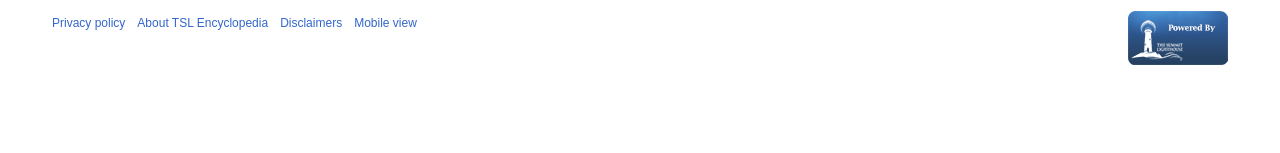Identify the bounding box of the HTML element described as: "Disclaimers".

[0.219, 0.101, 0.267, 0.193]